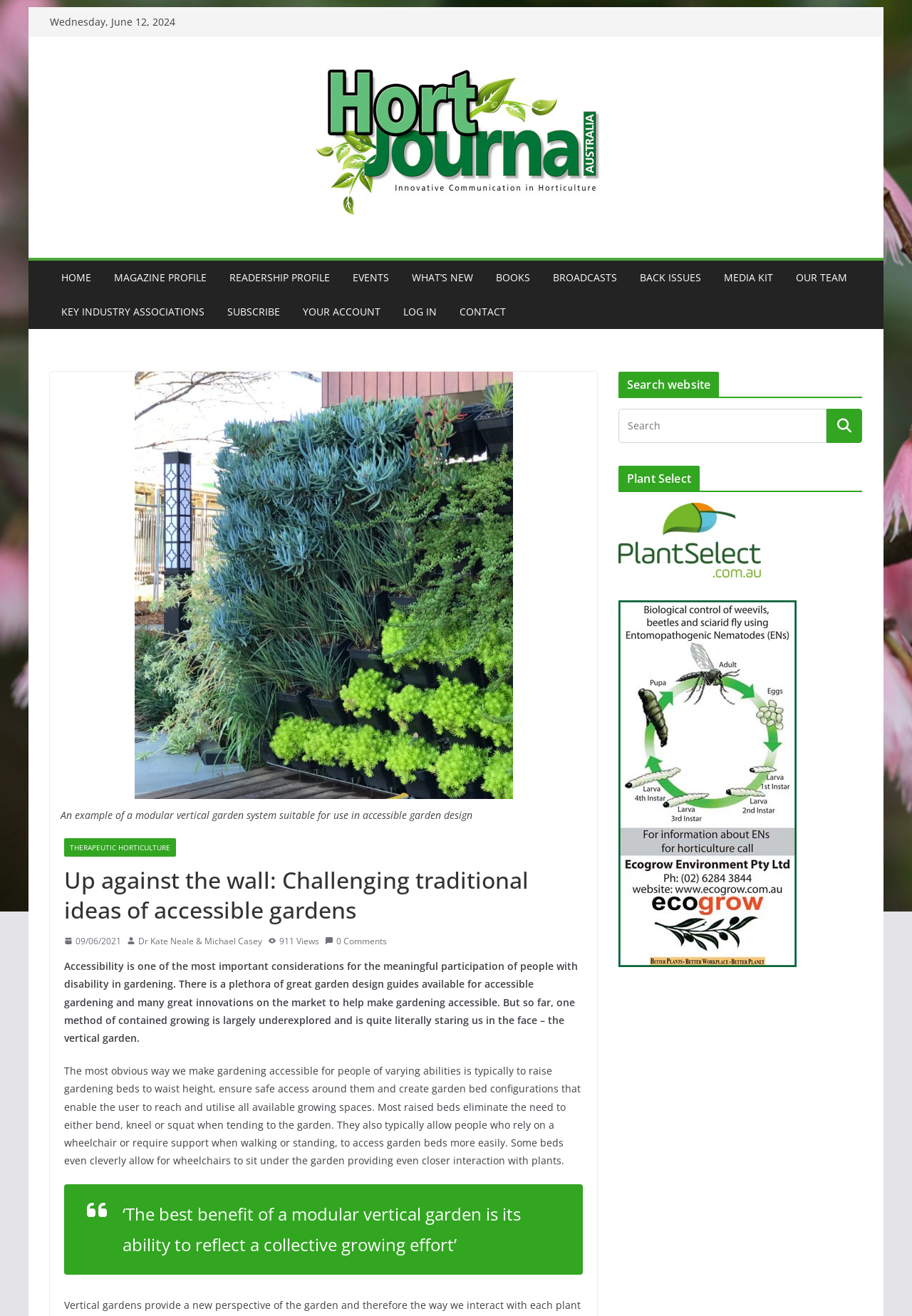Please give the bounding box coordinates of the area that should be clicked to fulfill the following instruction: "Search website". The coordinates should be in the format of four float numbers from 0 to 1, i.e., [left, top, right, bottom].

[0.678, 0.311, 0.945, 0.337]